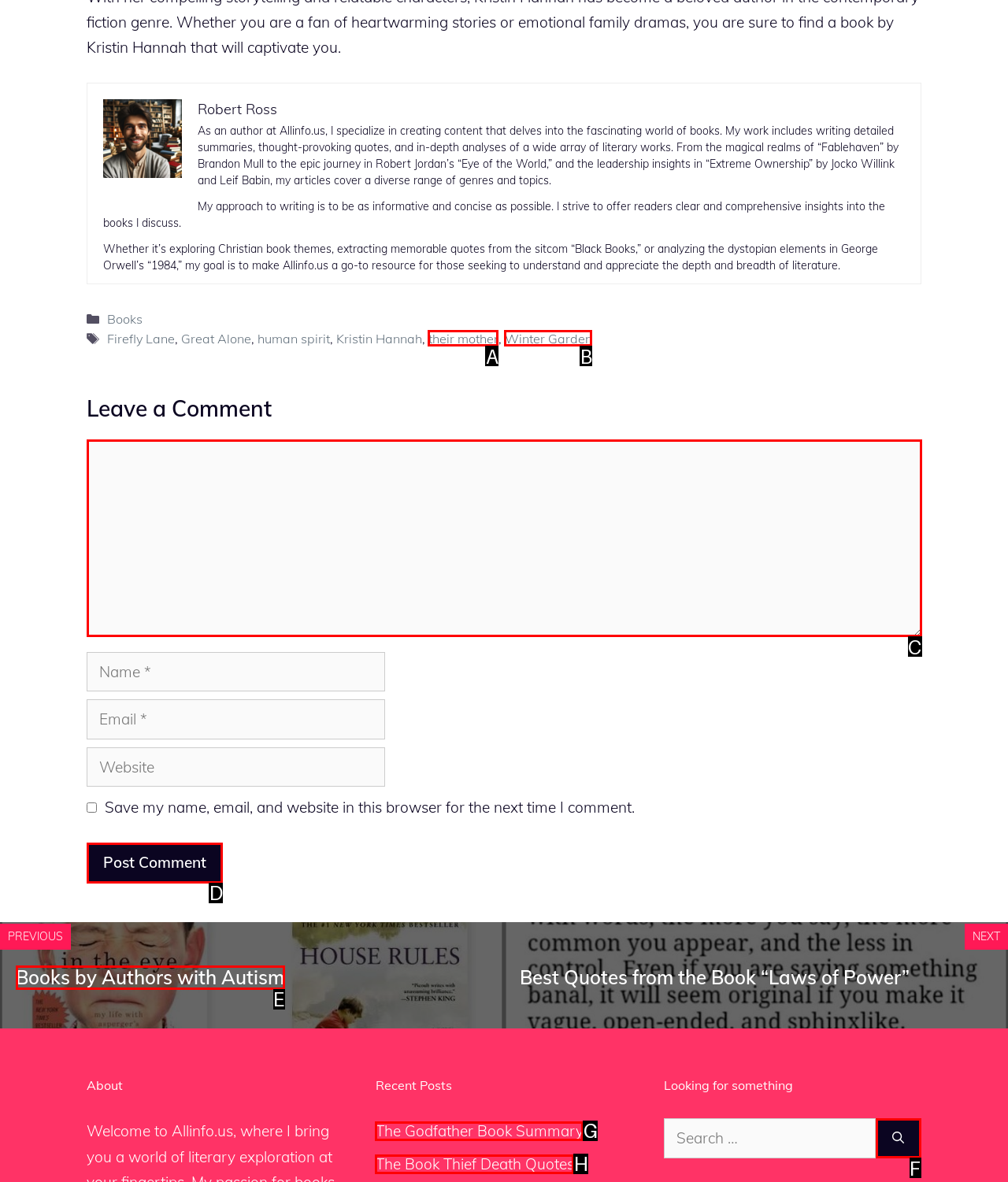Determine the letter of the UI element that you need to click to perform the task: Post a comment.
Provide your answer with the appropriate option's letter.

D